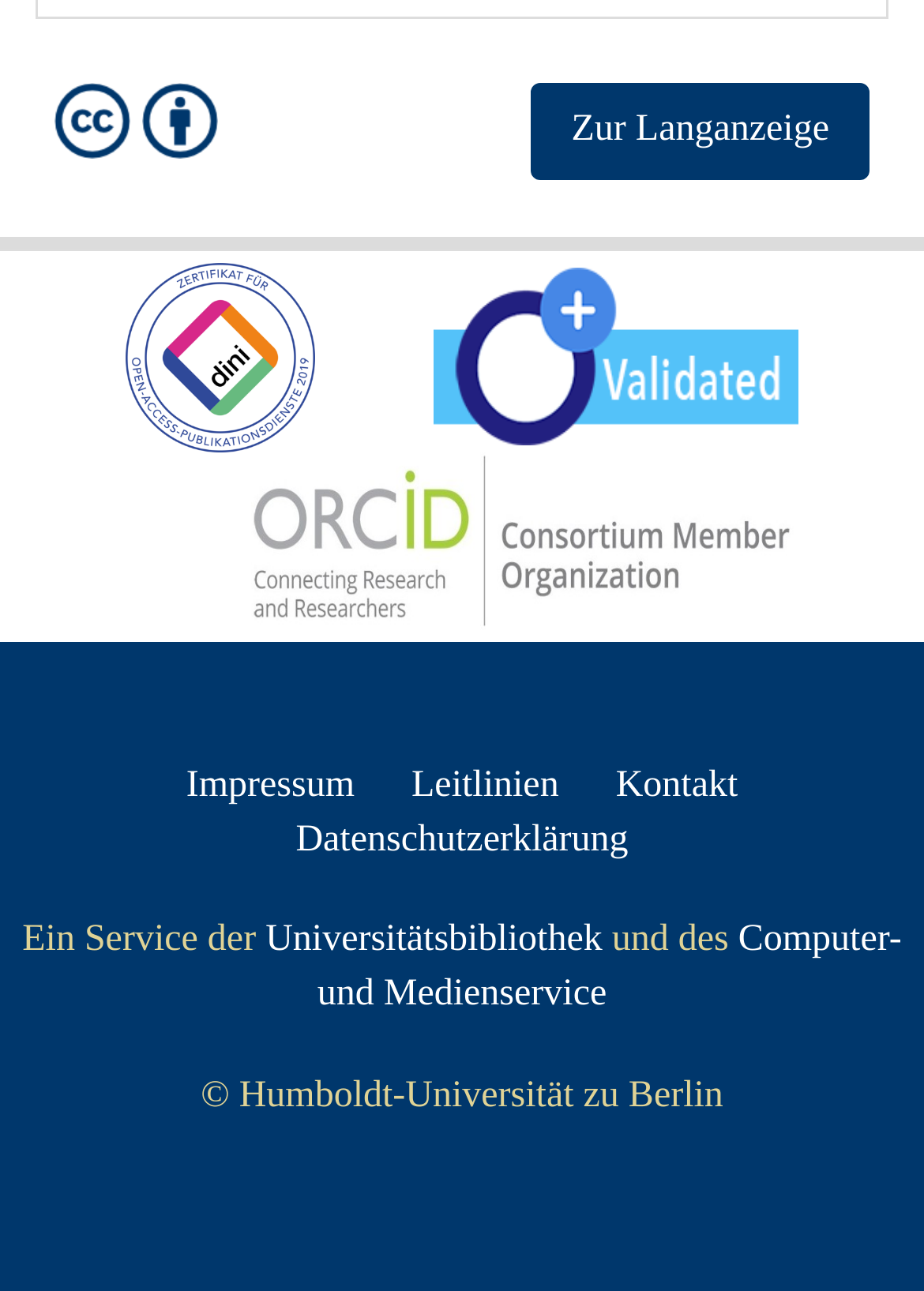What is the name of the university mentioned on the webpage?
From the image, respond using a single word or phrase.

Humboldt-Universität zu Berlin